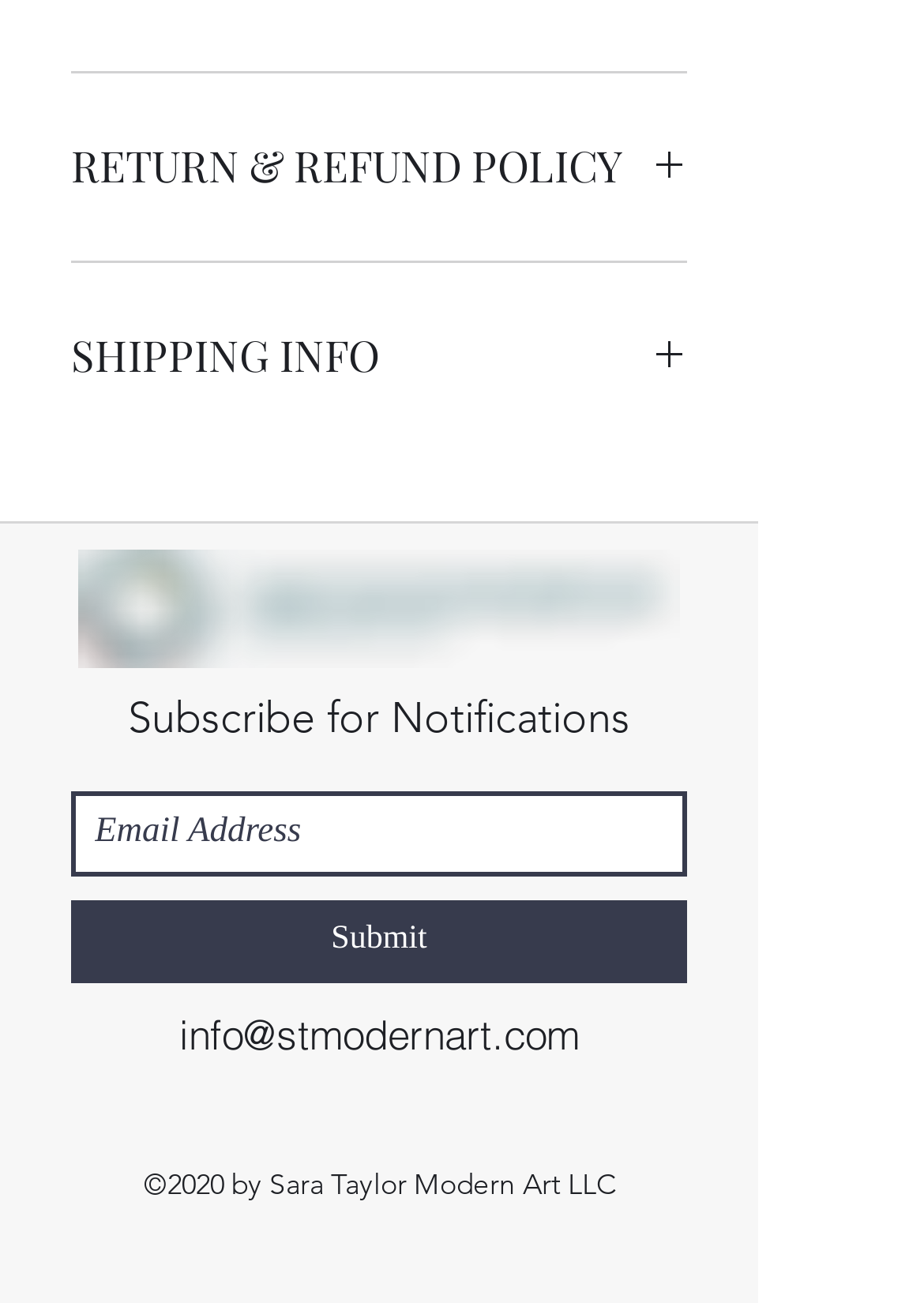Identify the bounding box coordinates of the clickable region to carry out the given instruction: "Contact via info@stmodernart.com".

[0.194, 0.774, 0.627, 0.812]